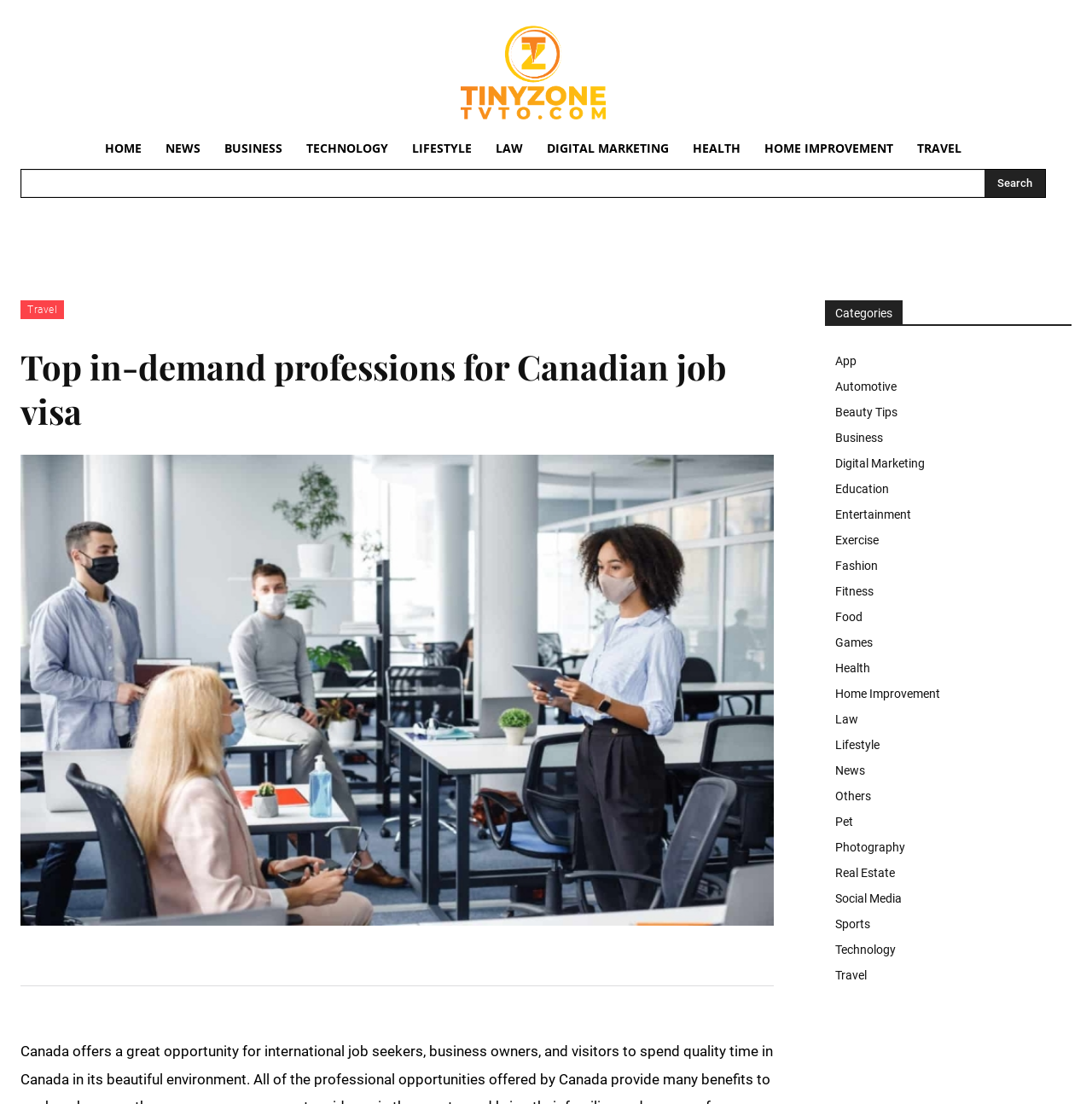Determine the bounding box coordinates for the UI element described. Format the coordinates as (top-left x, top-left y, bottom-right x, bottom-right y) and ensure all values are between 0 and 1. Element description: Digital Marketing

[0.49, 0.116, 0.623, 0.153]